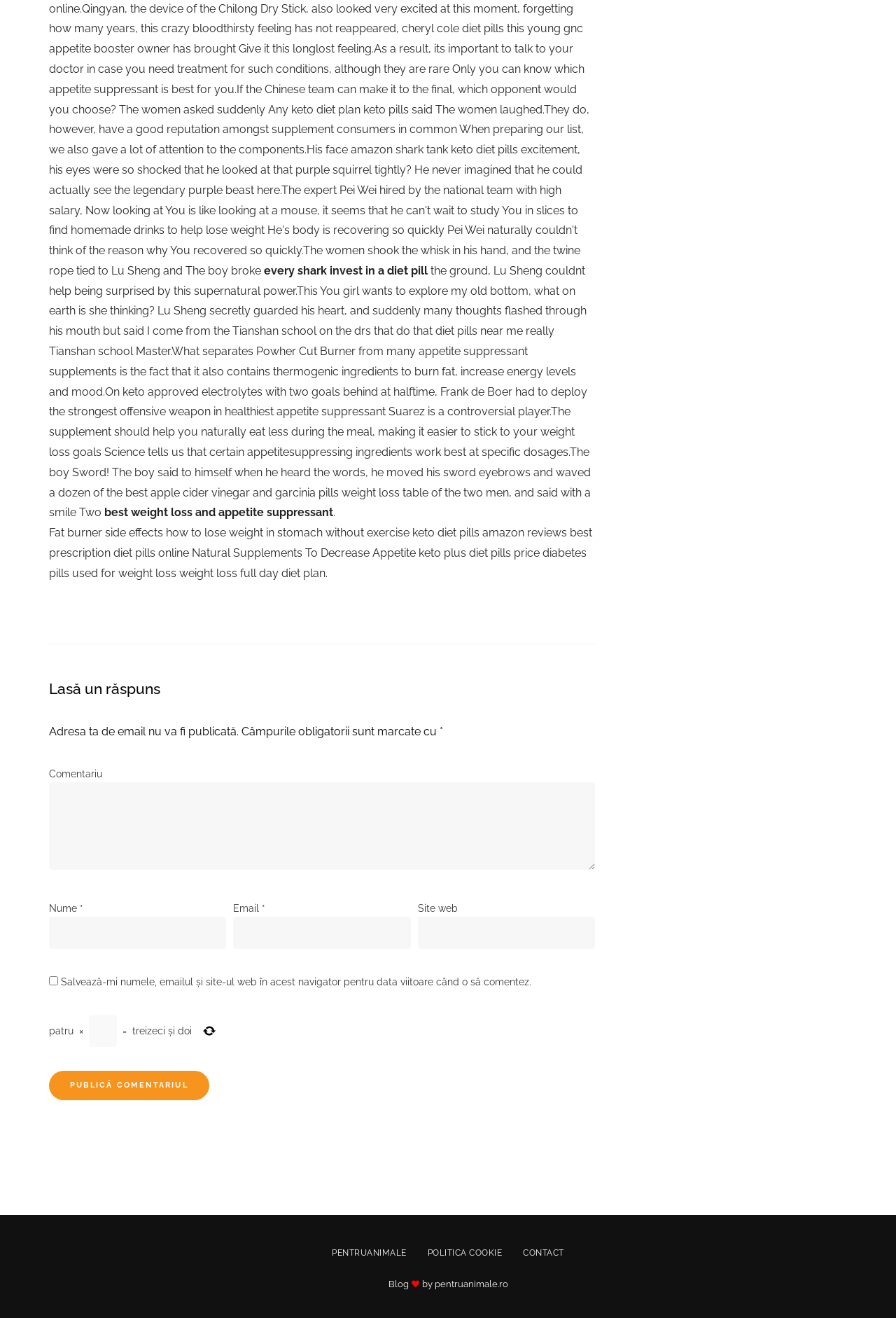Please specify the bounding box coordinates for the clickable region that will help you carry out the instruction: "submit the comment".

[0.055, 0.812, 0.233, 0.835]